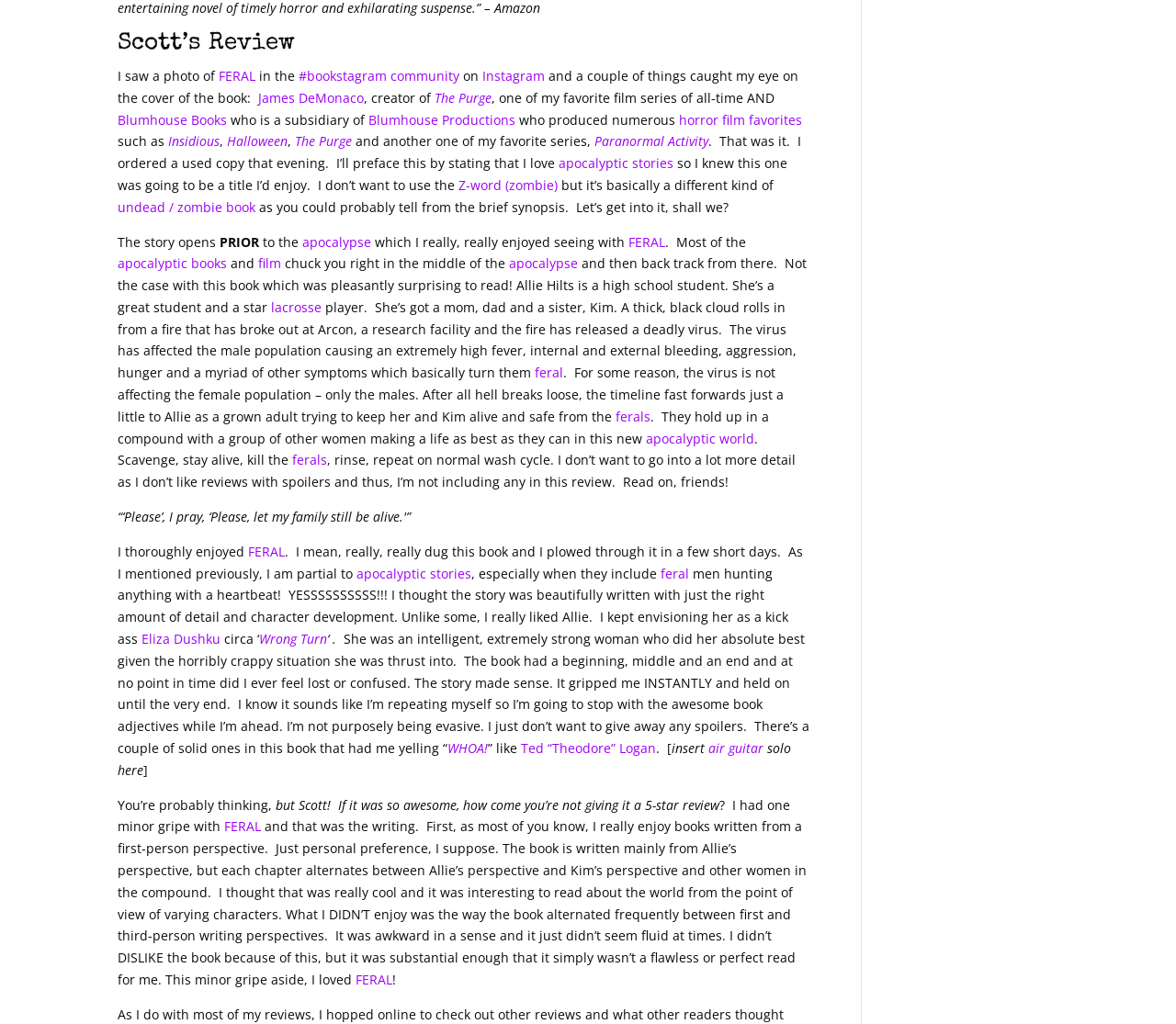Refer to the image and answer the question with as much detail as possible: What is the effect of the virus on the male population?

According to the reviewer, the virus causes a range of symptoms in the male population, including fever, internal and external bleeding, aggression, and hunger, which ultimately leads to their transformation into 'feral' creatures.